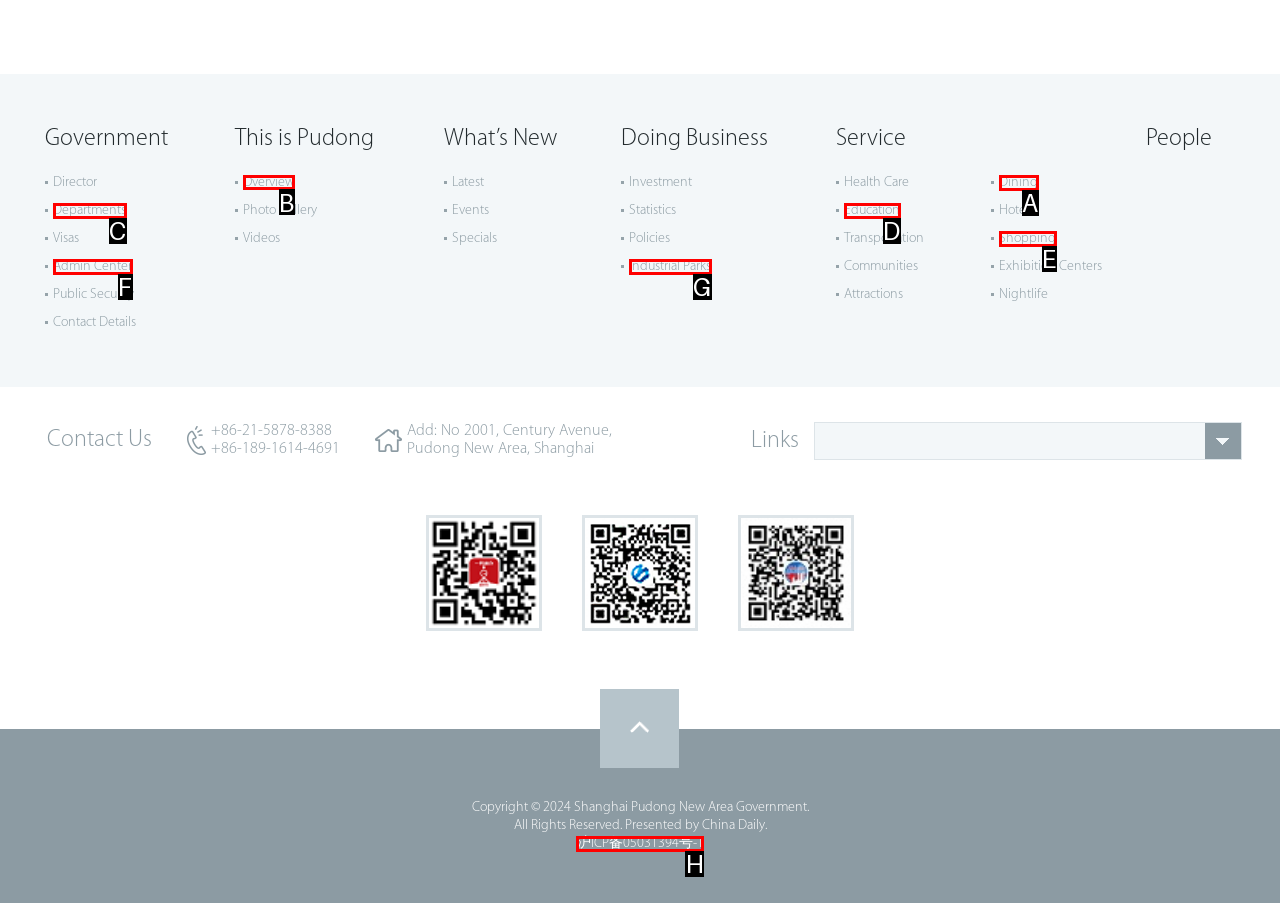What option should I click on to execute the task: Read the 'Belhaven Biopharma Announces Groundbreaking Clinical Results for Nasdepi, the Revolutionary Nasal Dry Powder Epinephrine Product' article? Give the letter from the available choices.

None